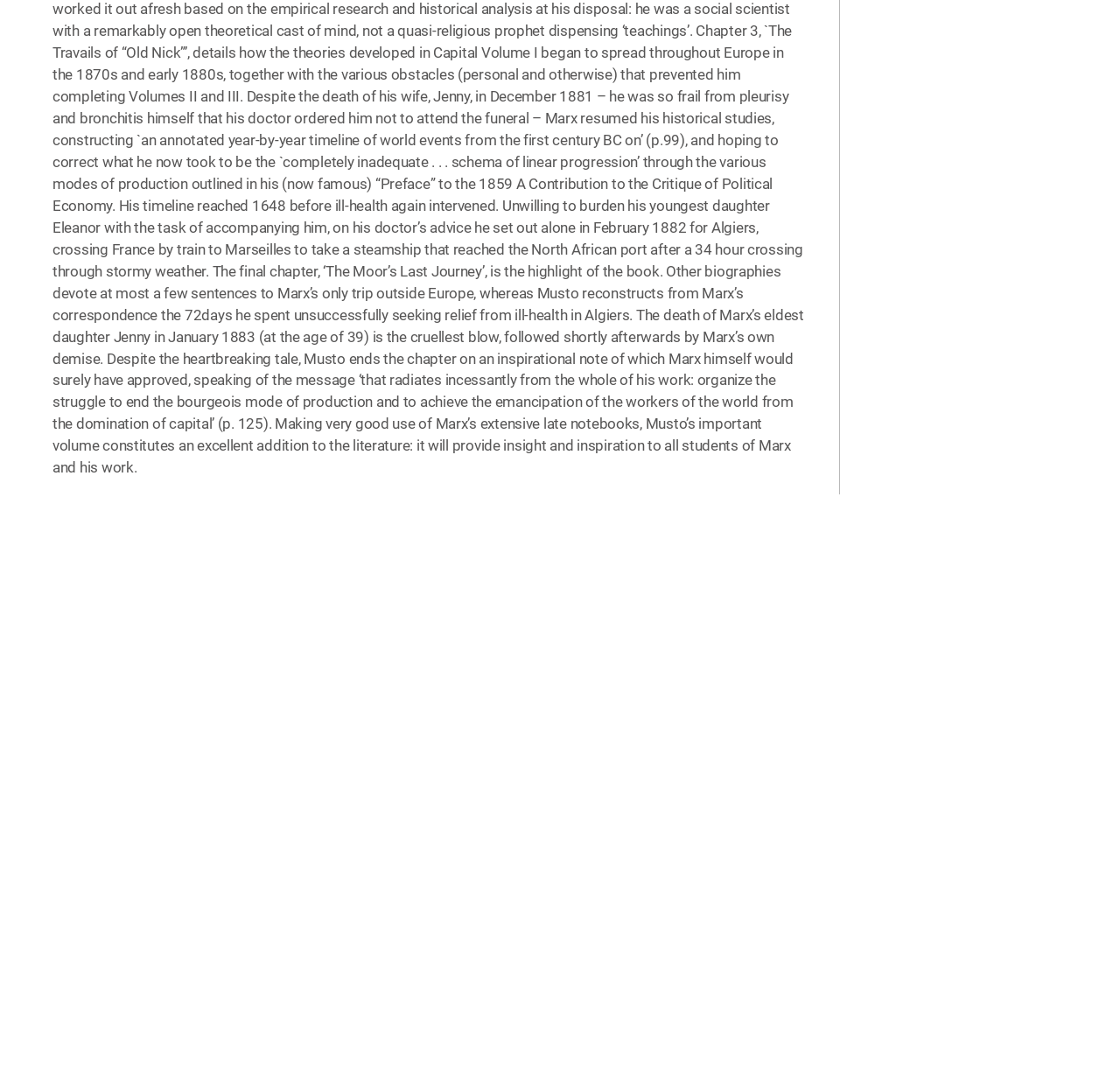Review the image closely and give a comprehensive answer to the question: How can you contact Marcello Musto?

The webpage provides an email address 'marcello.musto@gmail.com' with bounding box coordinates [0.781, 0.668, 0.943, 0.688], as well as a physical address '4700 Keele Street, 2060 Vari Hall, Toronto M3J 1P3, Canada' with bounding box coordinates [0.781, 0.734, 0.884, 0.75] and [0.781, 0.756, 0.862, 0.772], indicating that you can contact Marcello Musto via email or by visiting his office.